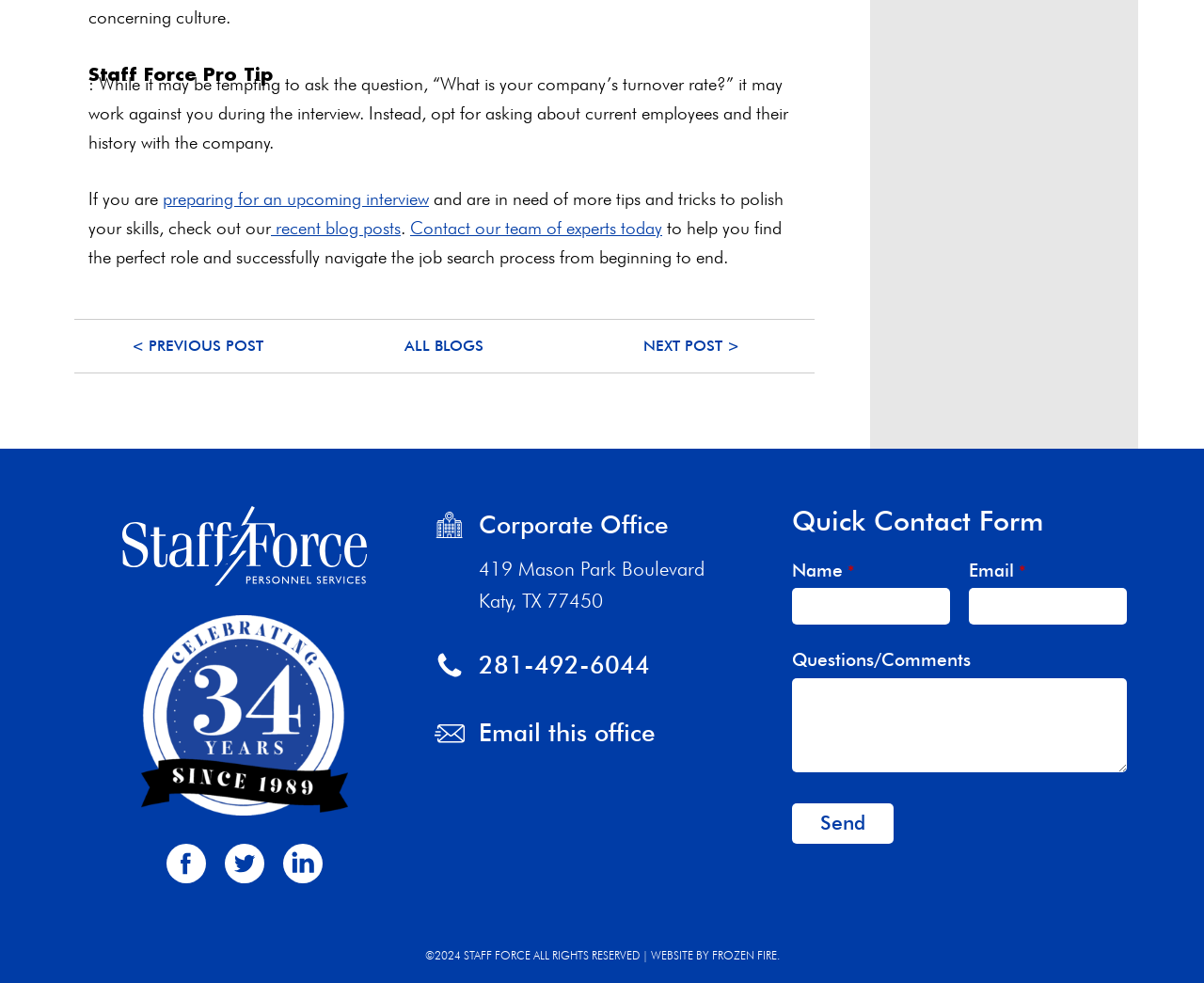Could you find the bounding box coordinates of the clickable area to complete this instruction: "Click on 'recent blog posts'"?

[0.225, 0.221, 0.333, 0.243]